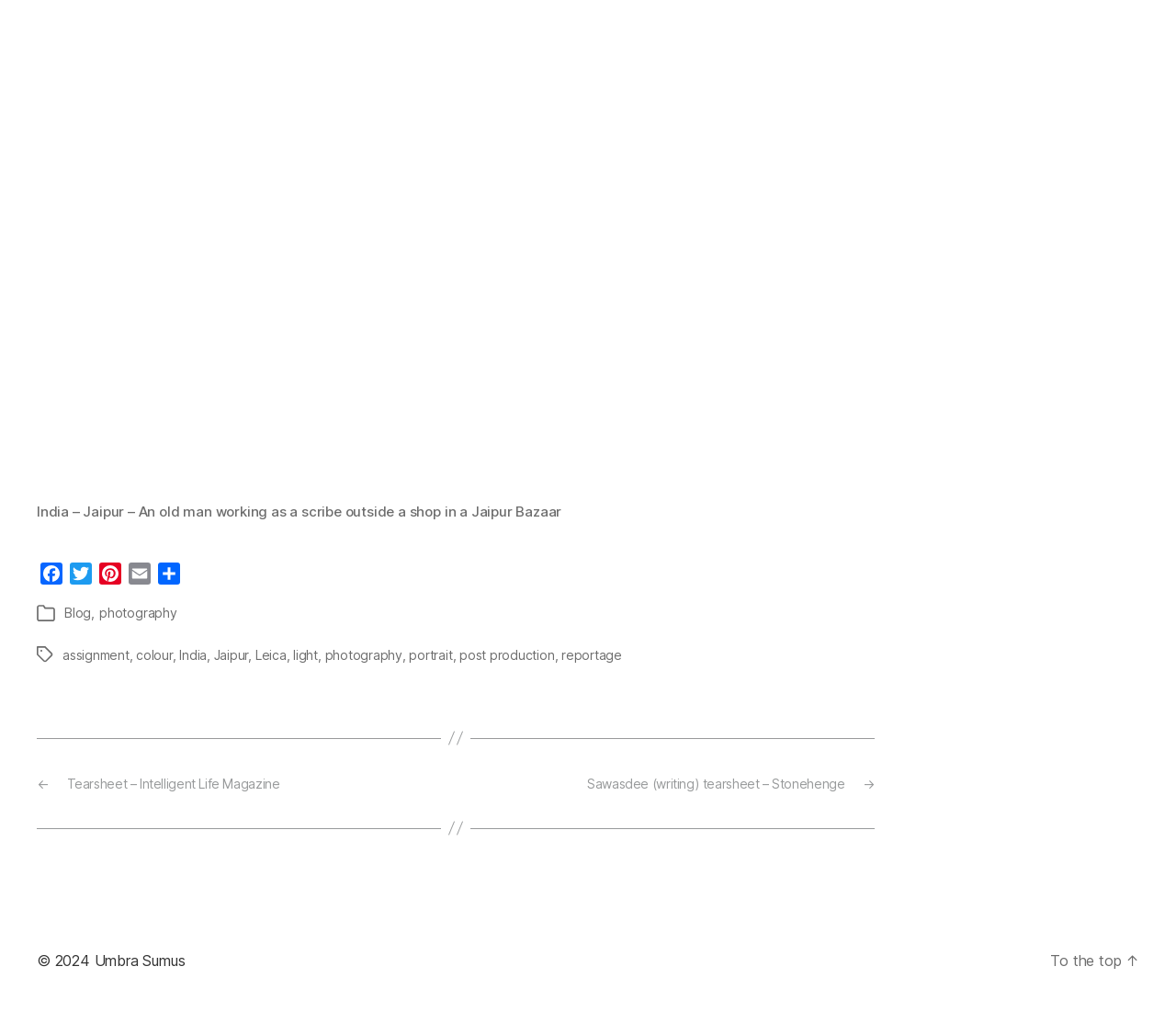Respond with a single word or phrase to the following question: What is the name of the magazine mentioned in the post?

Intelligent Life Magazine